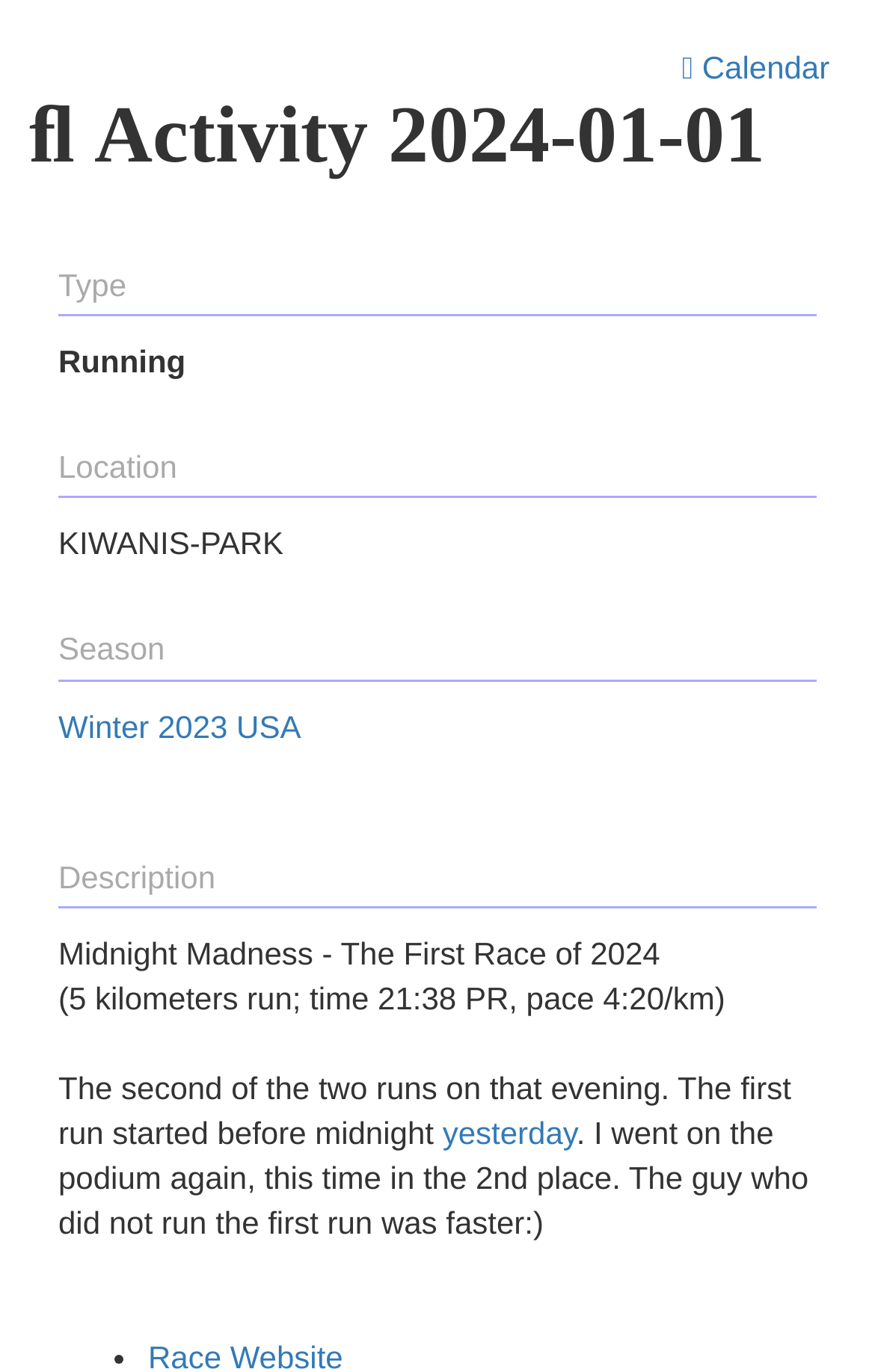Respond with a single word or short phrase to the following question: 
Where did the activity take place?

KIWANIS-PARK